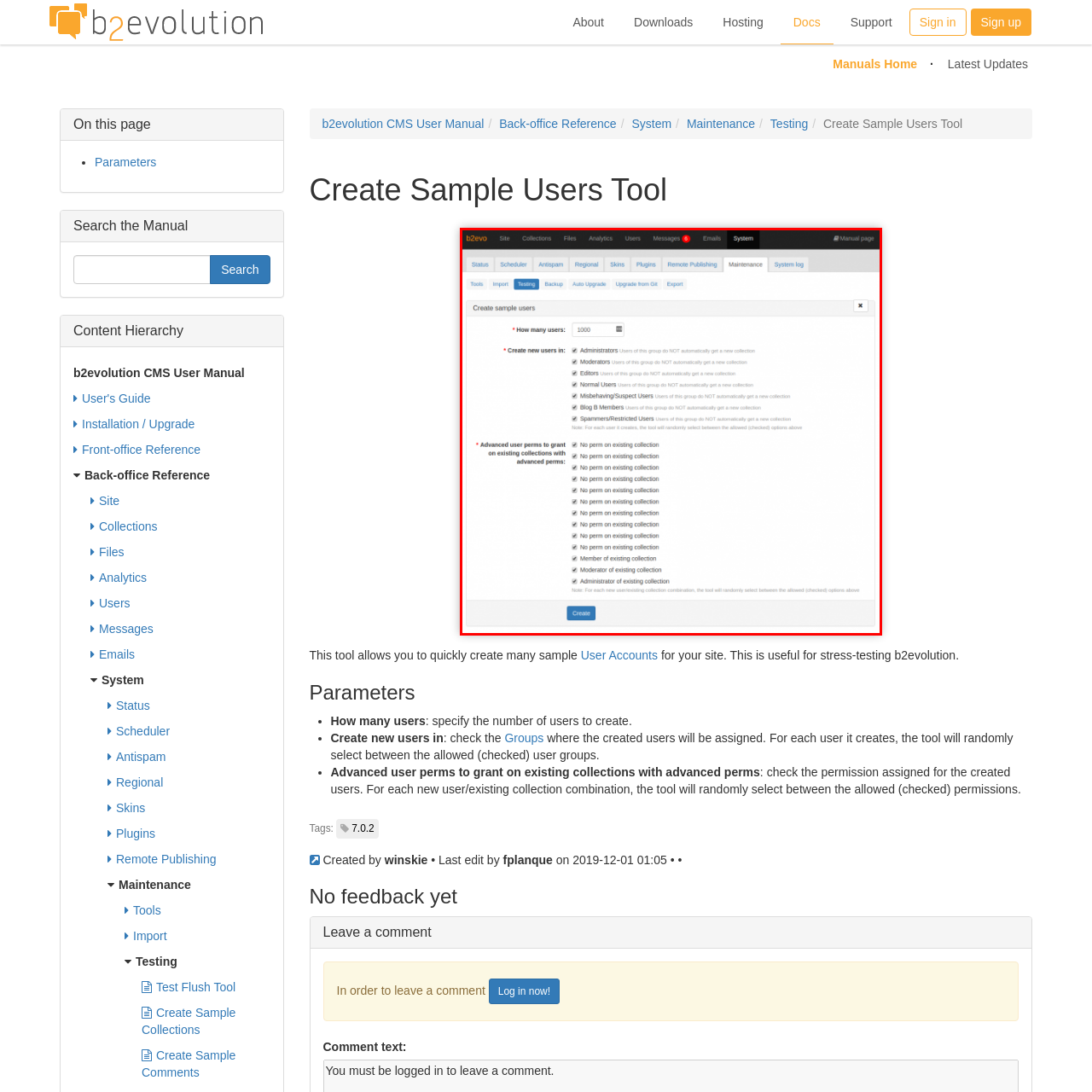Offer a thorough and descriptive summary of the image captured in the red bounding box.

The image depicts the user interface for the "Create Sample Users Tool" in the b2evolution content management system. This tool allows site administrators to quickly generate a specific number of sample user accounts—set to 1000 in this example—targeting various user groups such as Administrators, Editors, and Moderators. 

In the interface, there are options for defining the user permissions for the newly created accounts. Users can specify settings for advanced permissions on existing collections with advanced permissions, ensuring a comprehensive setup for testing and stress-testing the b2evolution system. Each option is carefully organized, making it easy to navigate through the different groupings and permission settings required for effective management of these sample accounts. 

A "Create" button is prominently displayed at the bottom, facilitating the initiation of the user creation process. This tool serves as an essential feature for developers and testers, ensuring the platform can handle a large number of simulated user accounts for various scenarios.